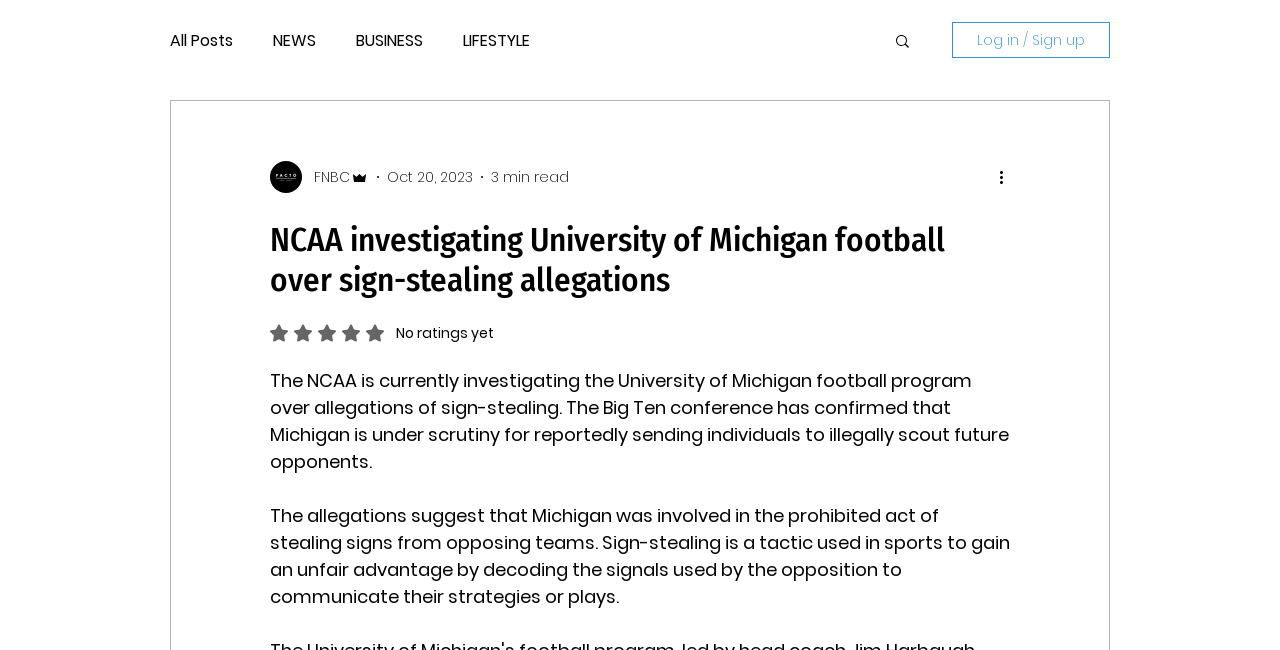Find the bounding box coordinates of the clickable area required to complete the following action: "Explore the 14K Gold Filled Pendants link".

None